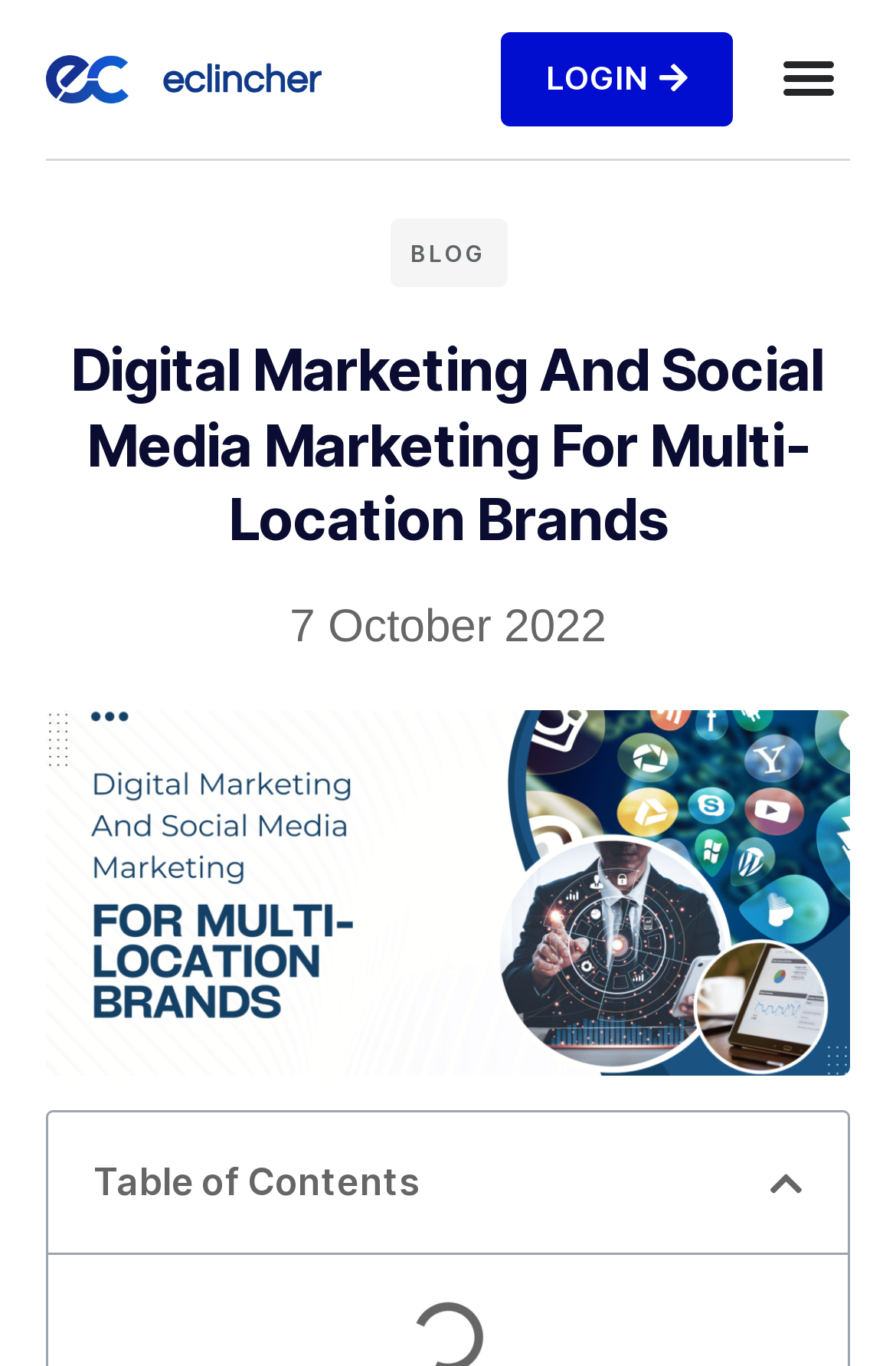Determine the bounding box coordinates (top-left x, top-left y, bottom-right x, bottom-right y) of the UI element described in the following text: alt="eclincher logo"

[0.051, 0.039, 0.359, 0.077]